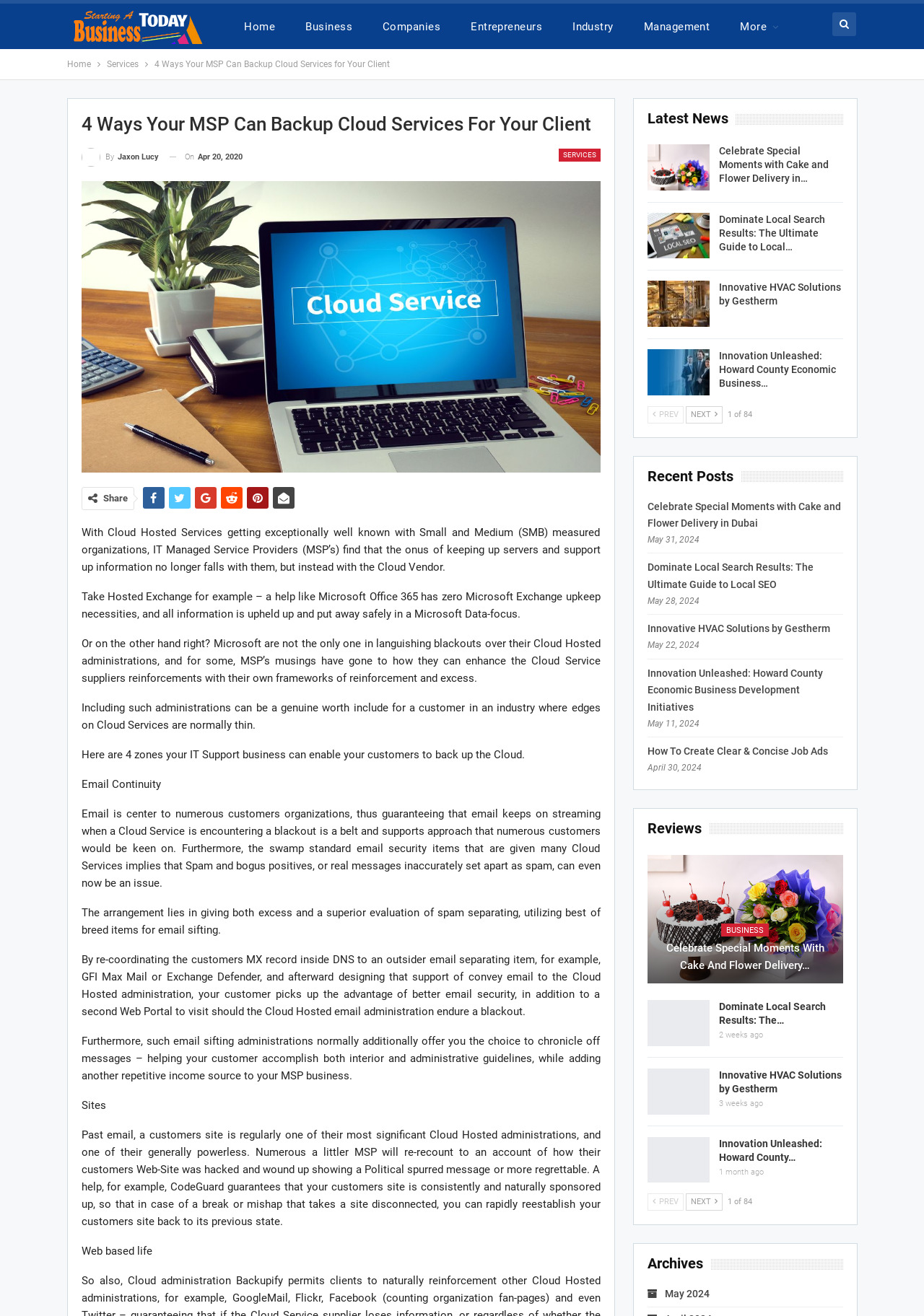Please indicate the bounding box coordinates of the element's region to be clicked to achieve the instruction: "Click on the 'Home' link". Provide the coordinates as four float numbers between 0 and 1, i.e., [left, top, right, bottom].

[0.252, 0.011, 0.31, 0.029]